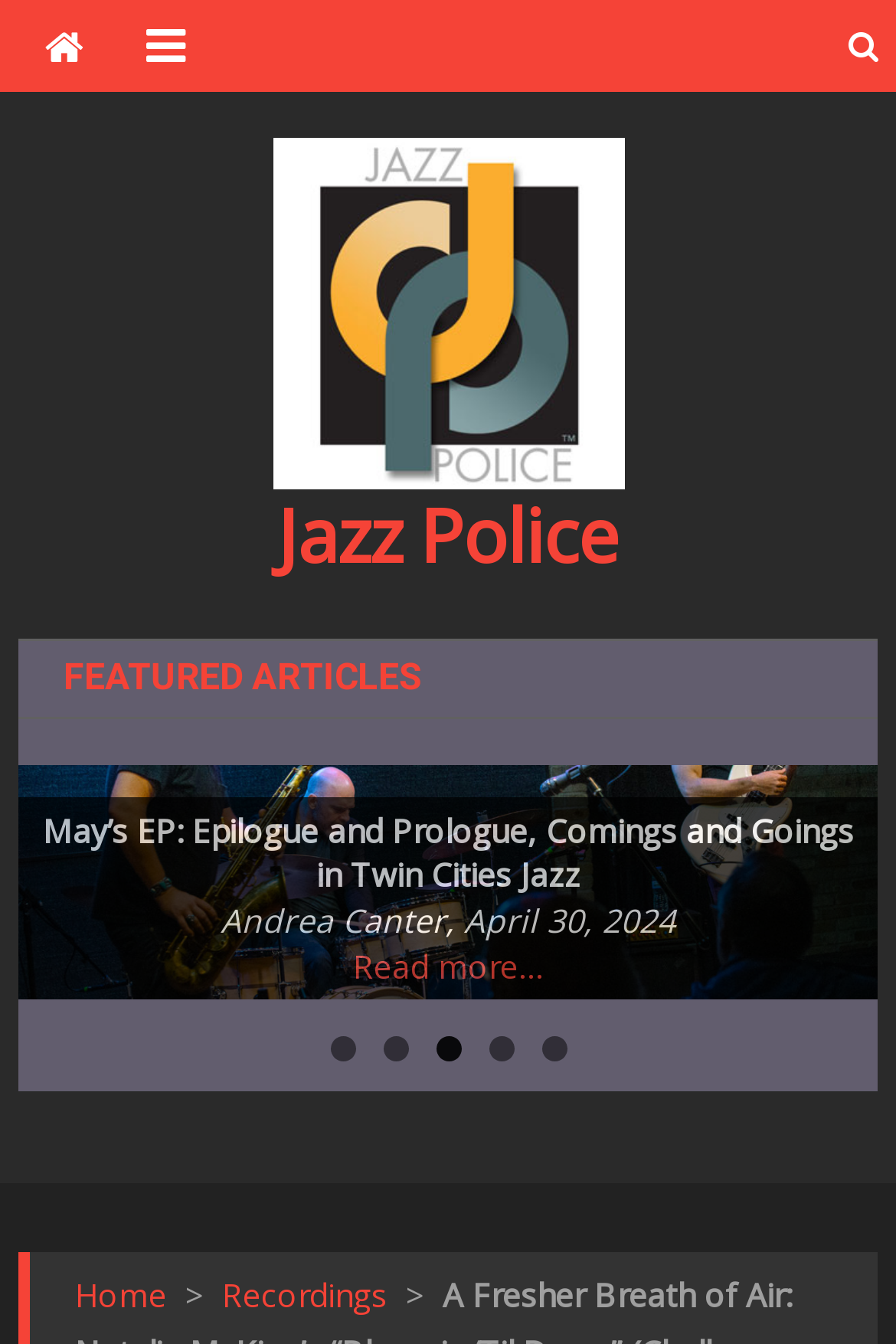Please locate the bounding box coordinates of the element's region that needs to be clicked to follow the instruction: "Go to the 'Recordings' page". The bounding box coordinates should be provided as four float numbers between 0 and 1, i.e., [left, top, right, bottom].

[0.248, 0.947, 0.433, 0.98]